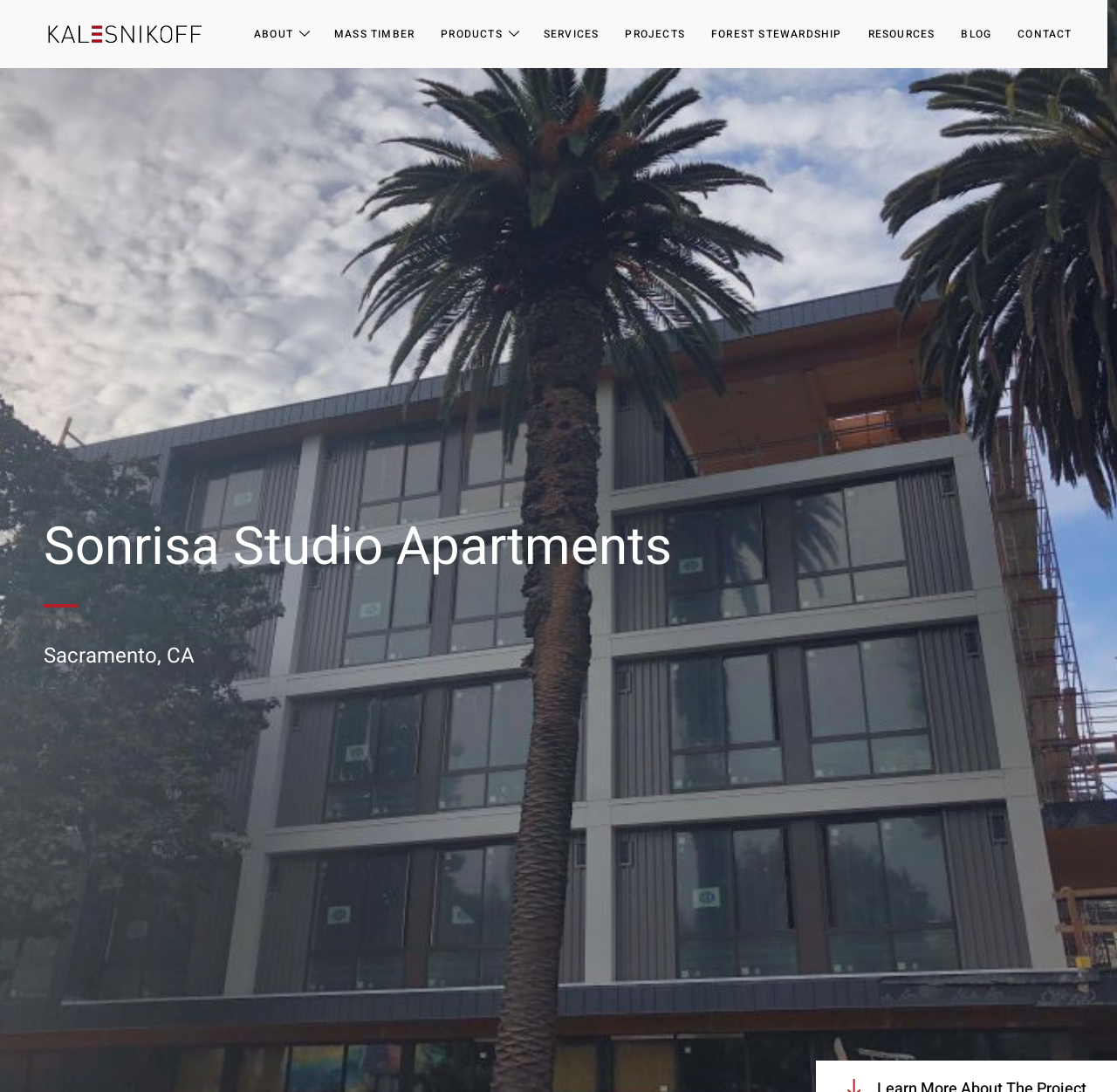Please determine the bounding box coordinates of the section I need to click to accomplish this instruction: "Go to Reviews".

None